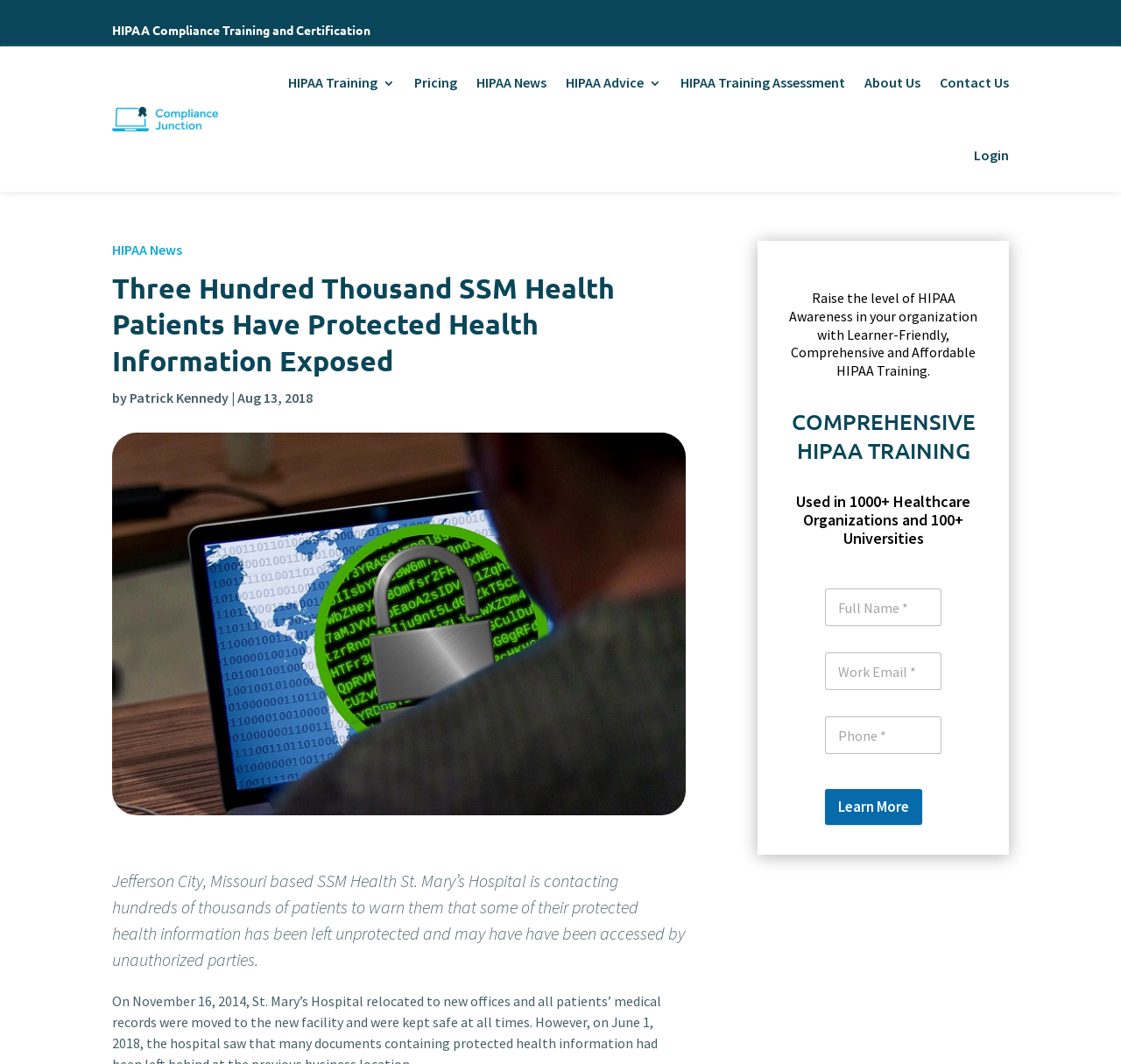Identify the bounding box coordinates for the region of the element that should be clicked to carry out the instruction: "Click on HIPAA Training 3". The bounding box coordinates should be four float numbers between 0 and 1, i.e., [left, top, right, bottom].

[0.257, 0.044, 0.352, 0.112]